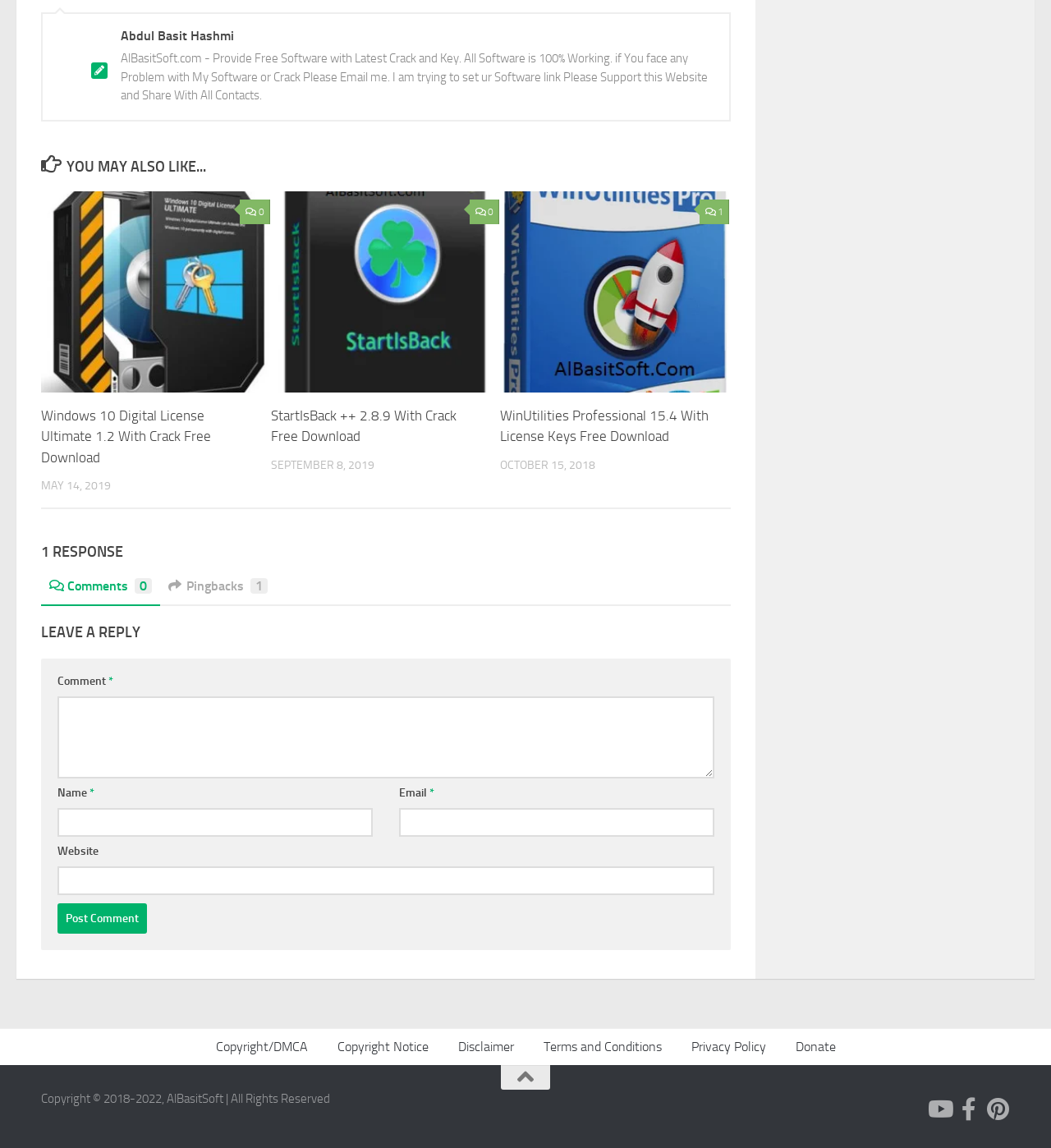Identify the bounding box coordinates of the region I need to click to complete this instruction: "Click on the 'Windows 10 Digital License Ultimate 1.2 With Crack Free Download' link".

[0.039, 0.15, 0.257, 0.358]